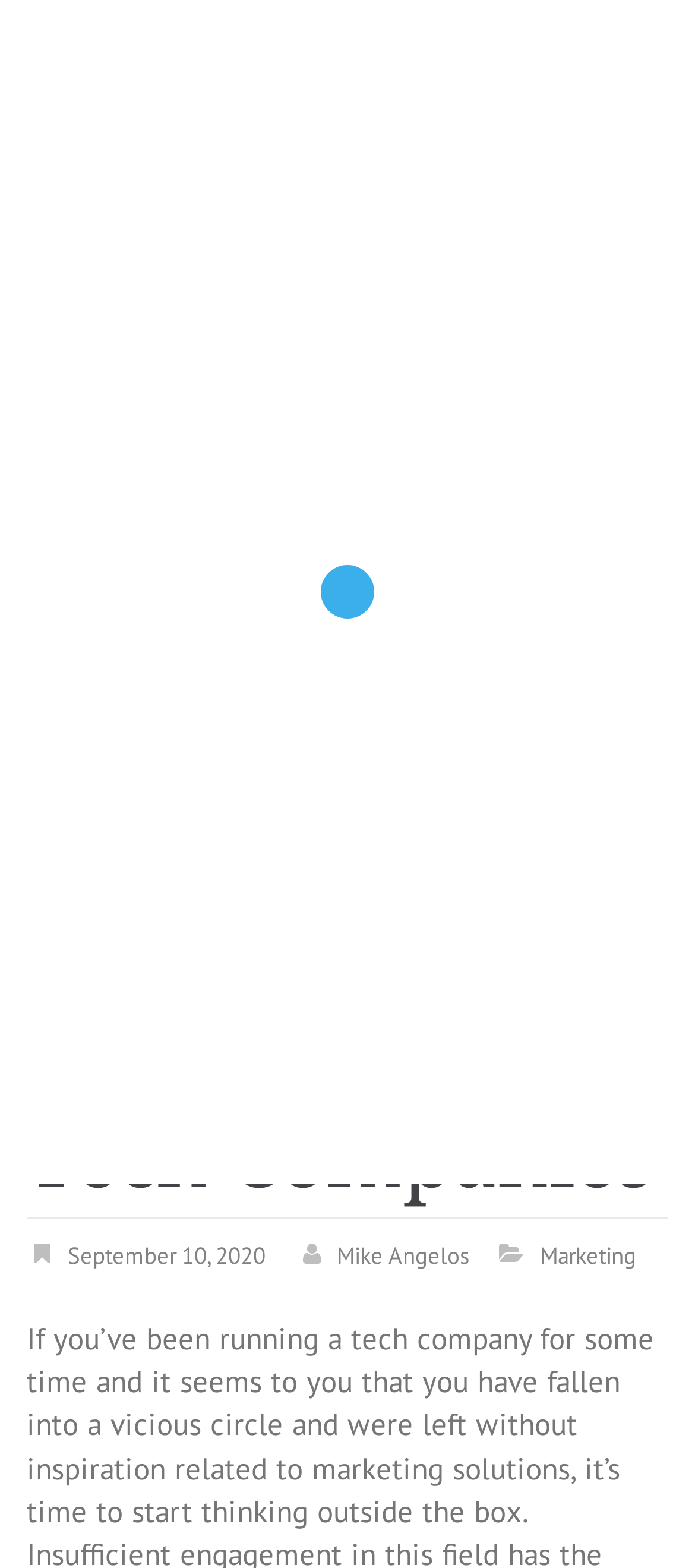Answer in one word or a short phrase: 
What is the purpose of the search box?

To search for articles